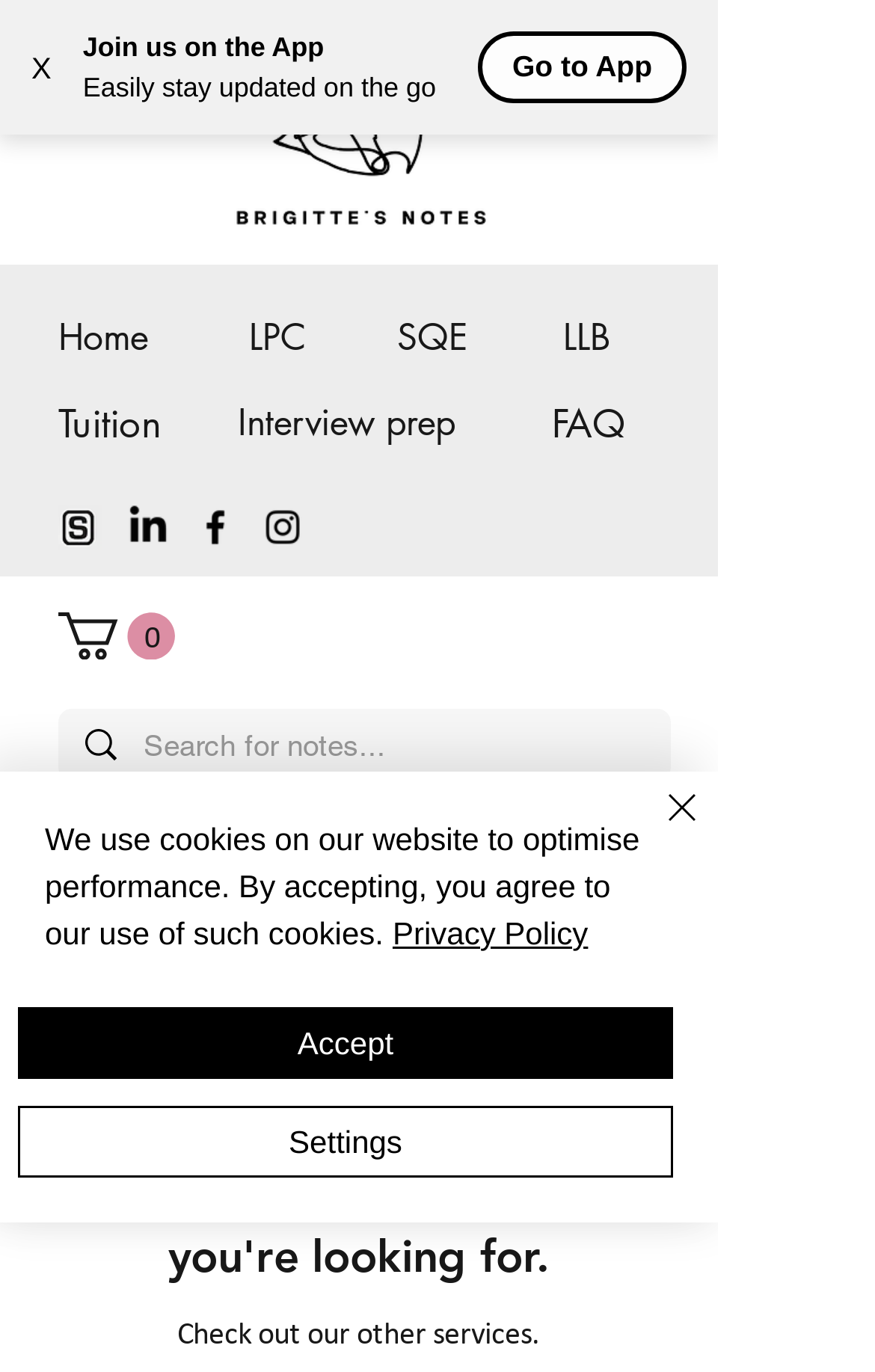Give a short answer to this question using one word or a phrase:
How many social media links are available?

4